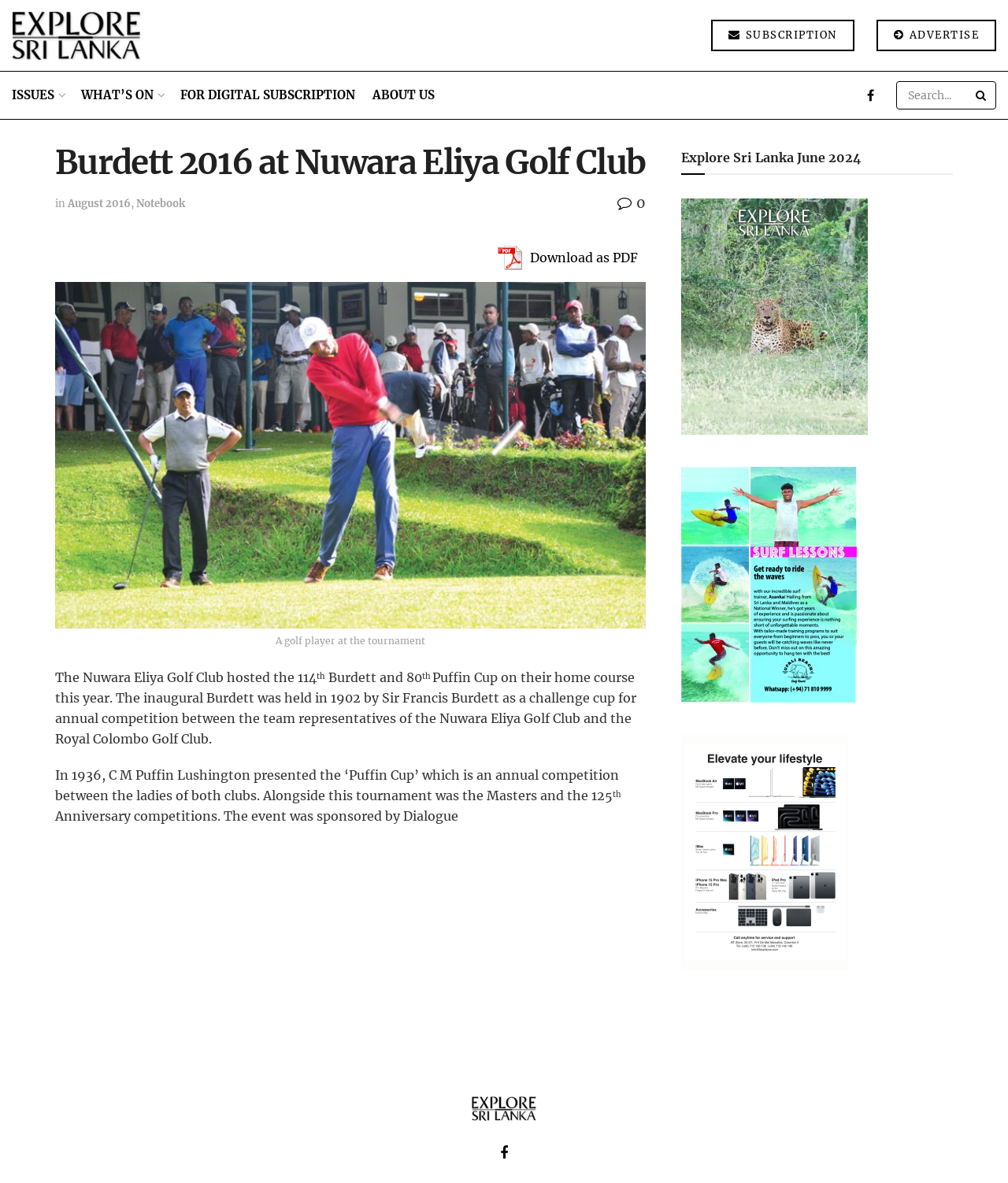What is the name of the annual competition between the ladies of both clubs?
Look at the image and answer the question with a single word or phrase.

Puffin Cup